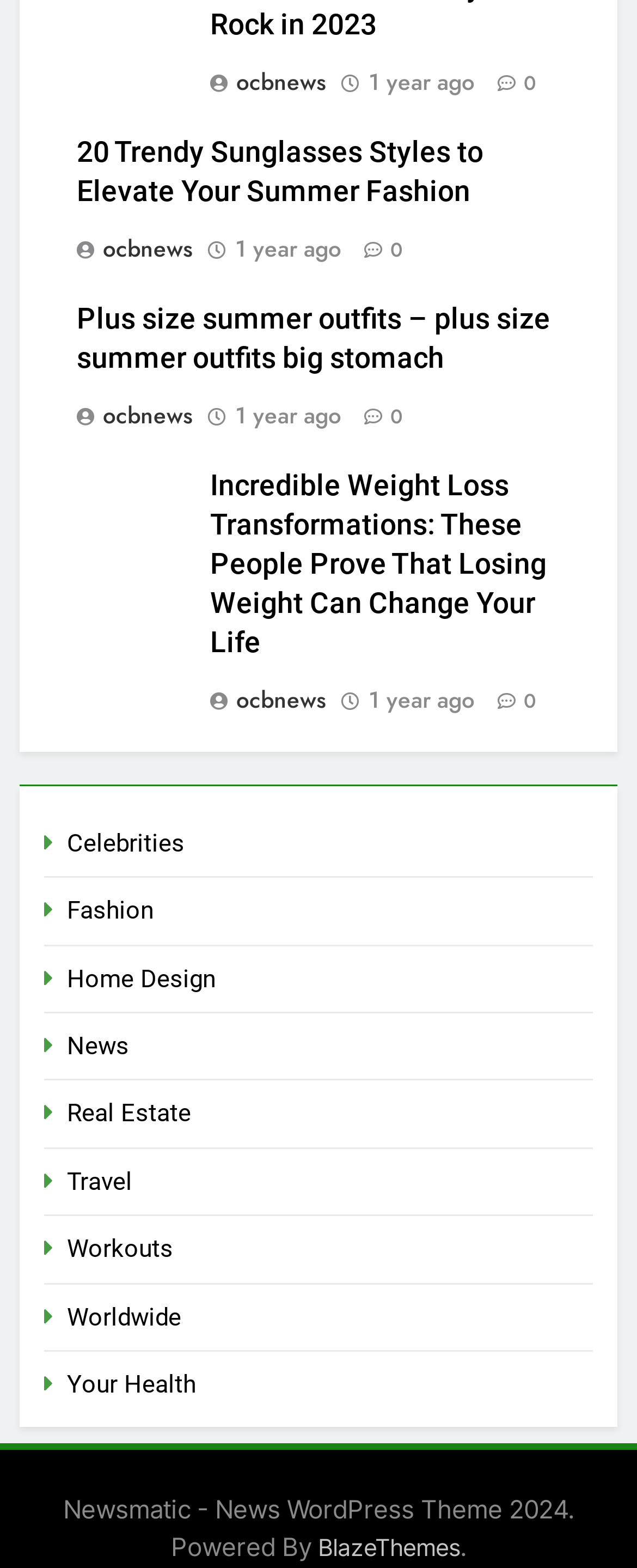How many articles are displayed on the webpage?
Can you give a detailed and elaborate answer to the question?

There are three articles displayed on the webpage, each with a heading and a brief description, and they are stacked vertically on the page.